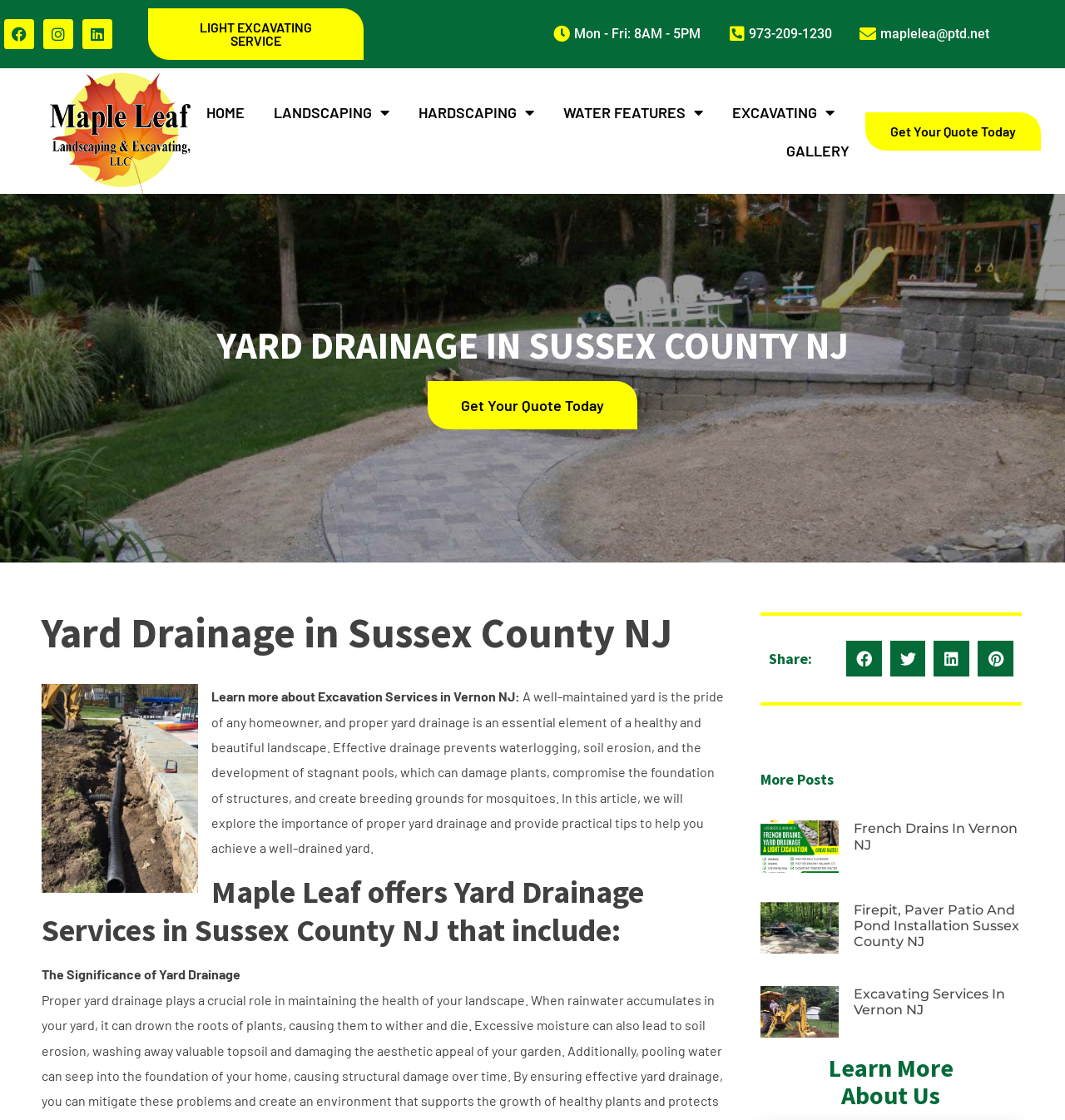Provide the text content of the webpage's main heading.

YARD DRAINAGE IN SUSSEX COUNTY NJ​